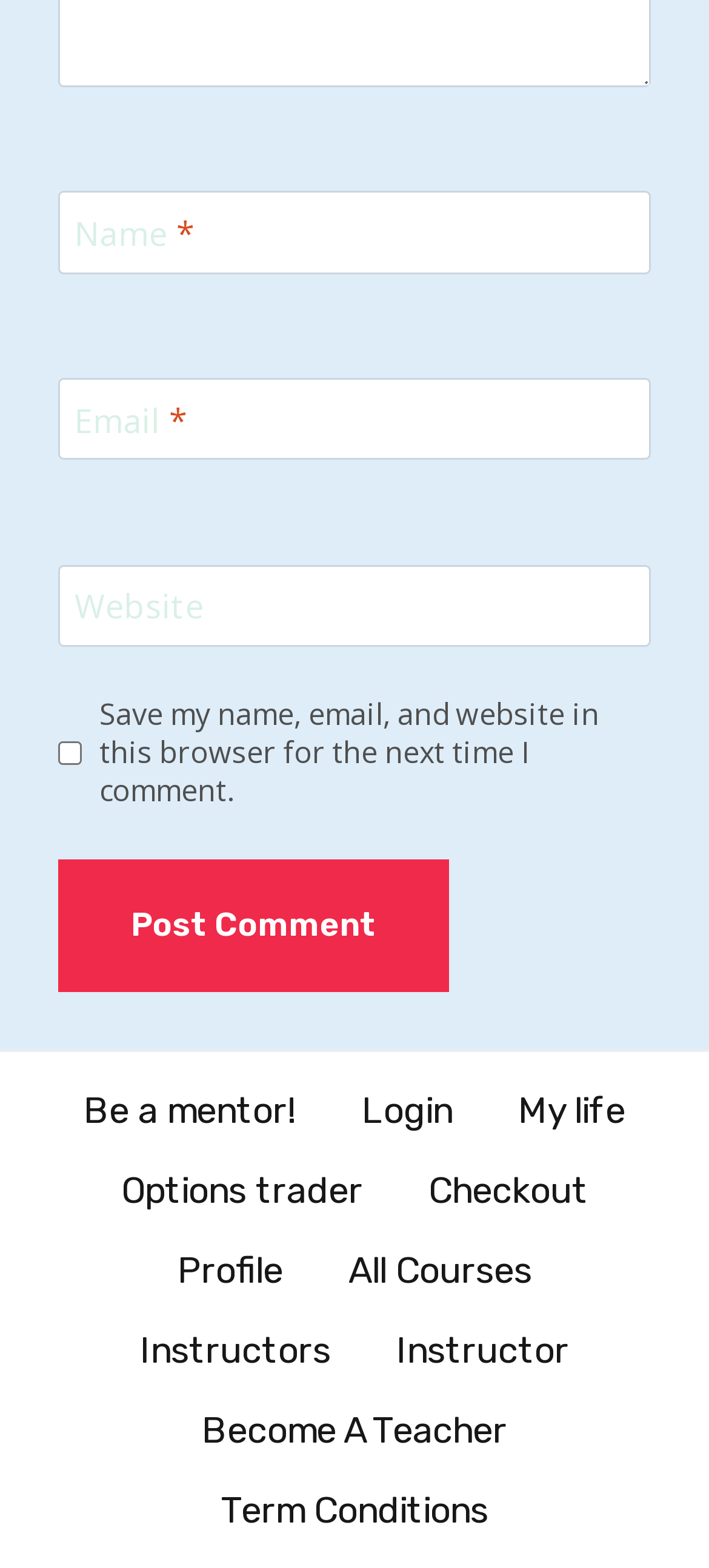With reference to the screenshot, provide a detailed response to the question below:
What is the asterisk symbol indicating?

The asterisk symbol is located next to the 'Email' label, indicating that the 'Email' field is a required field that must be filled in.